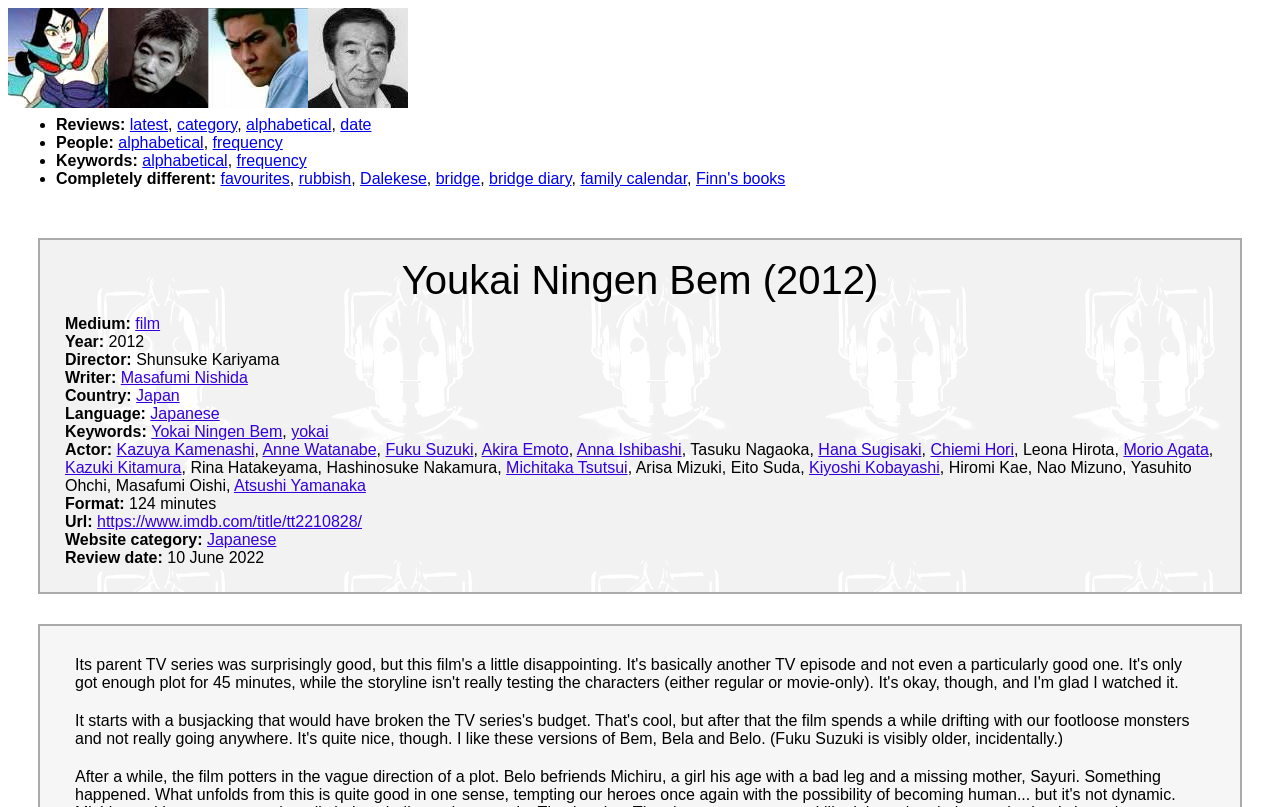What is the language of the film?
Look at the image and answer with only one word or phrase.

Japanese